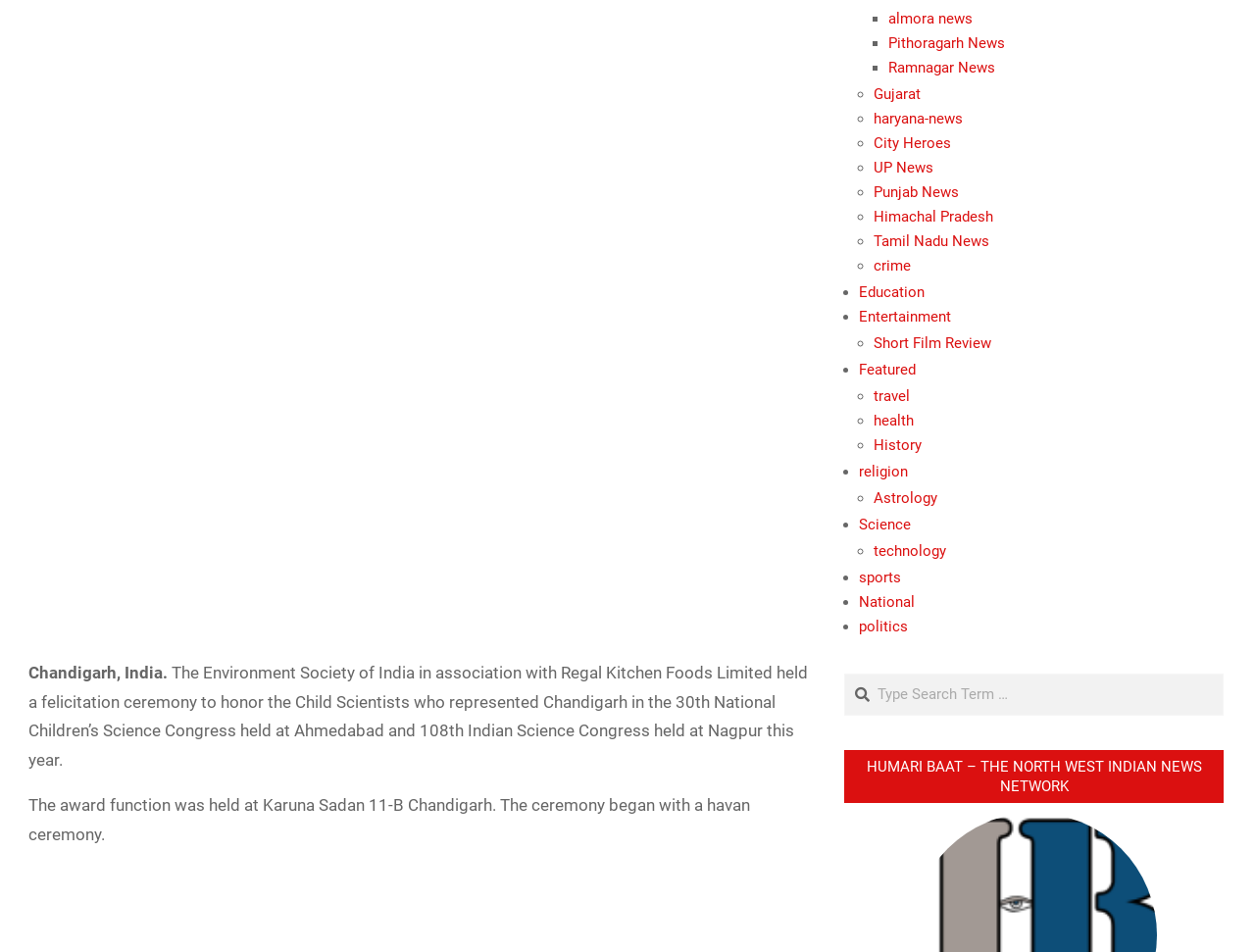Identify the bounding box coordinates for the UI element described as follows: "Punjab News". Ensure the coordinates are four float numbers between 0 and 1, formatted as [left, top, right, bottom].

[0.696, 0.192, 0.764, 0.211]